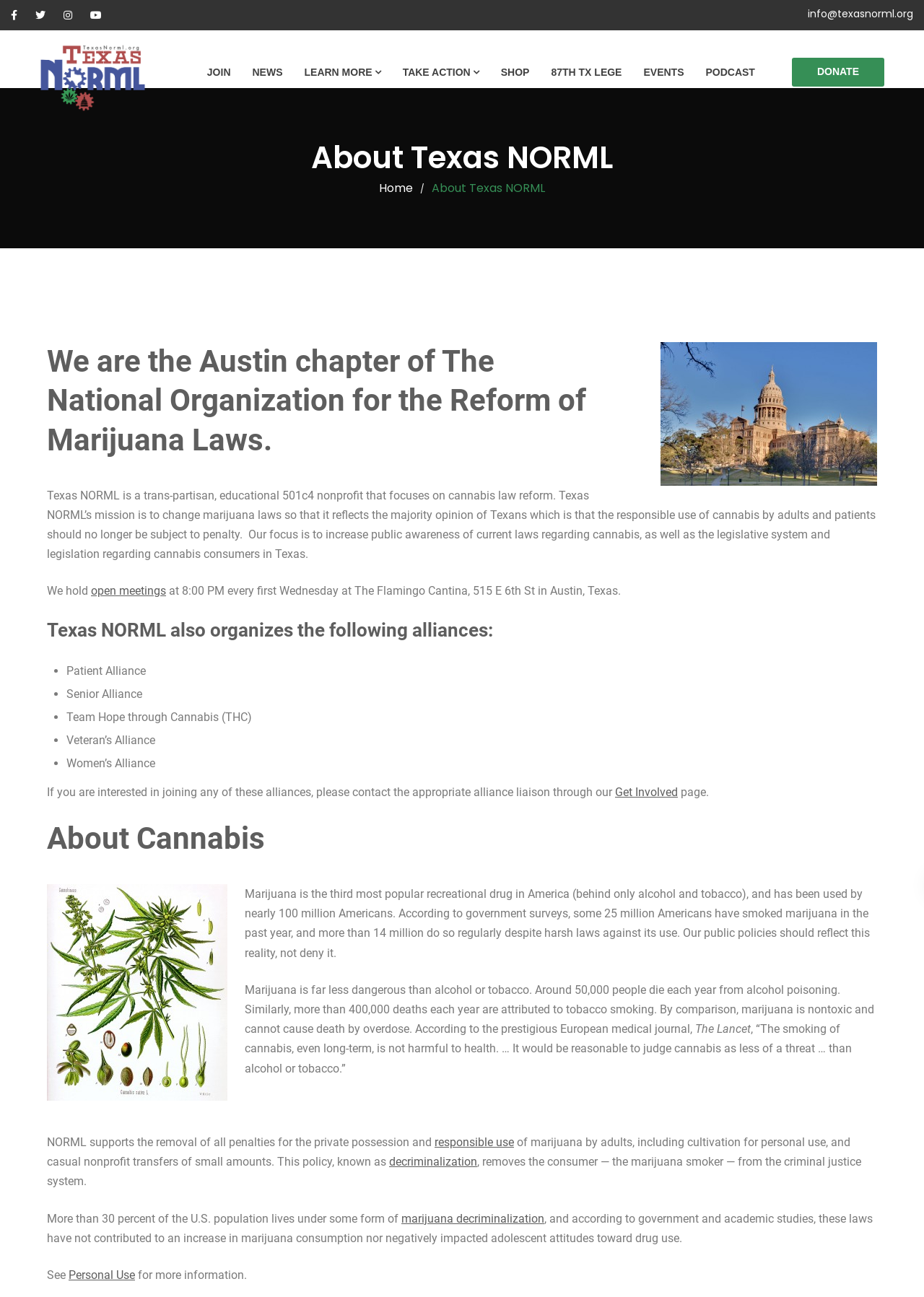Where can I find more information about marijuana decriminalization?
Carefully analyze the image and provide a detailed answer to the question.

According to the webpage, more information about marijuana decriminalization can be found by clicking on the link 'Personal Use' with bounding box coordinates [0.074, 0.978, 0.146, 0.988].